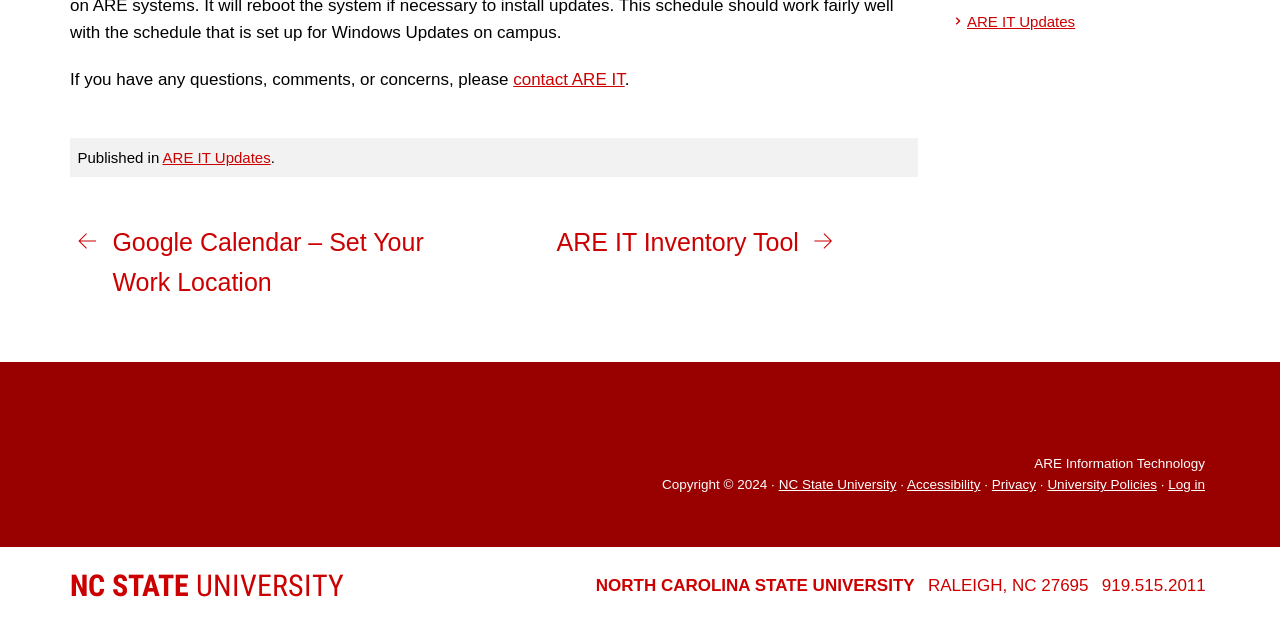Find the bounding box coordinates for the element described here: "NC State University".

[0.055, 0.878, 0.269, 0.953]